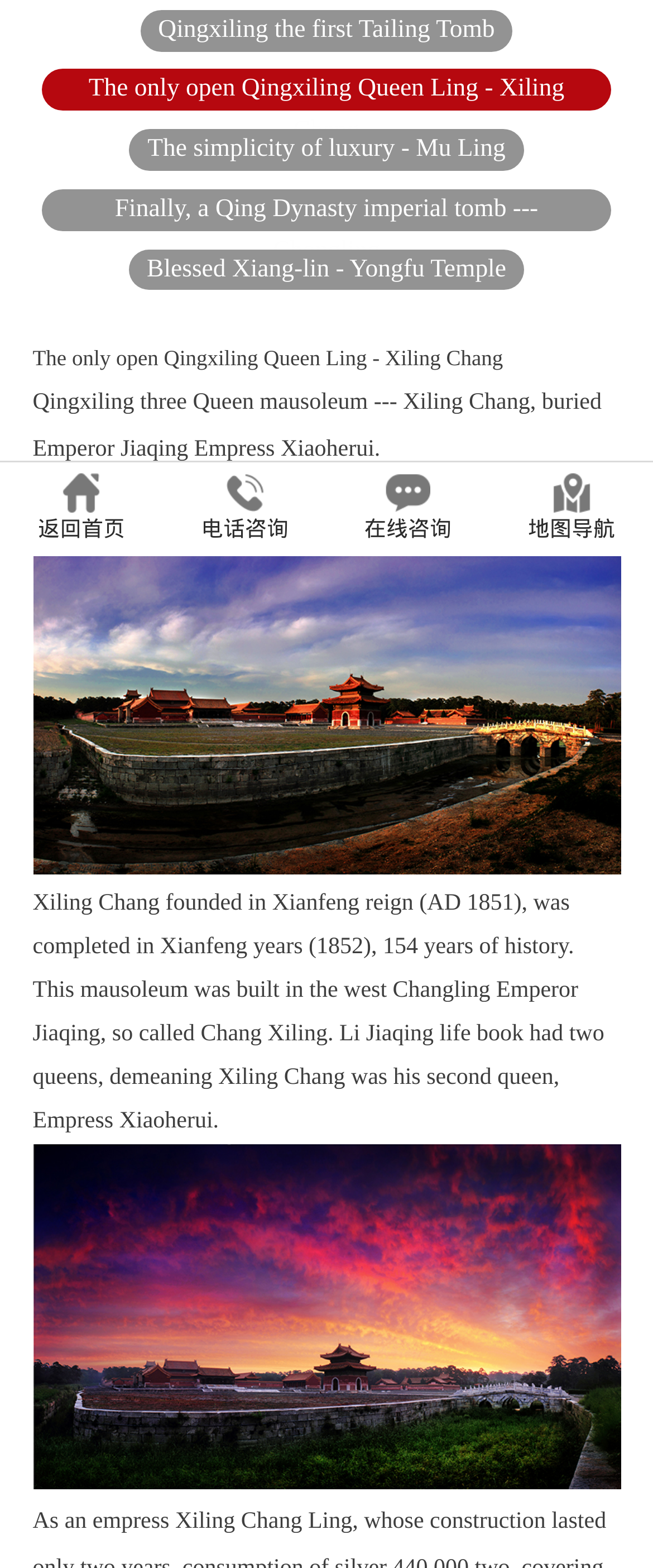Please provide the bounding box coordinate of the region that matches the element description: Qingxiling the first Tailing Tomb. Coordinates should be in the format (top-left x, top-left y, bottom-right x, bottom-right y) and all values should be between 0 and 1.

[0.214, 0.006, 0.786, 0.033]